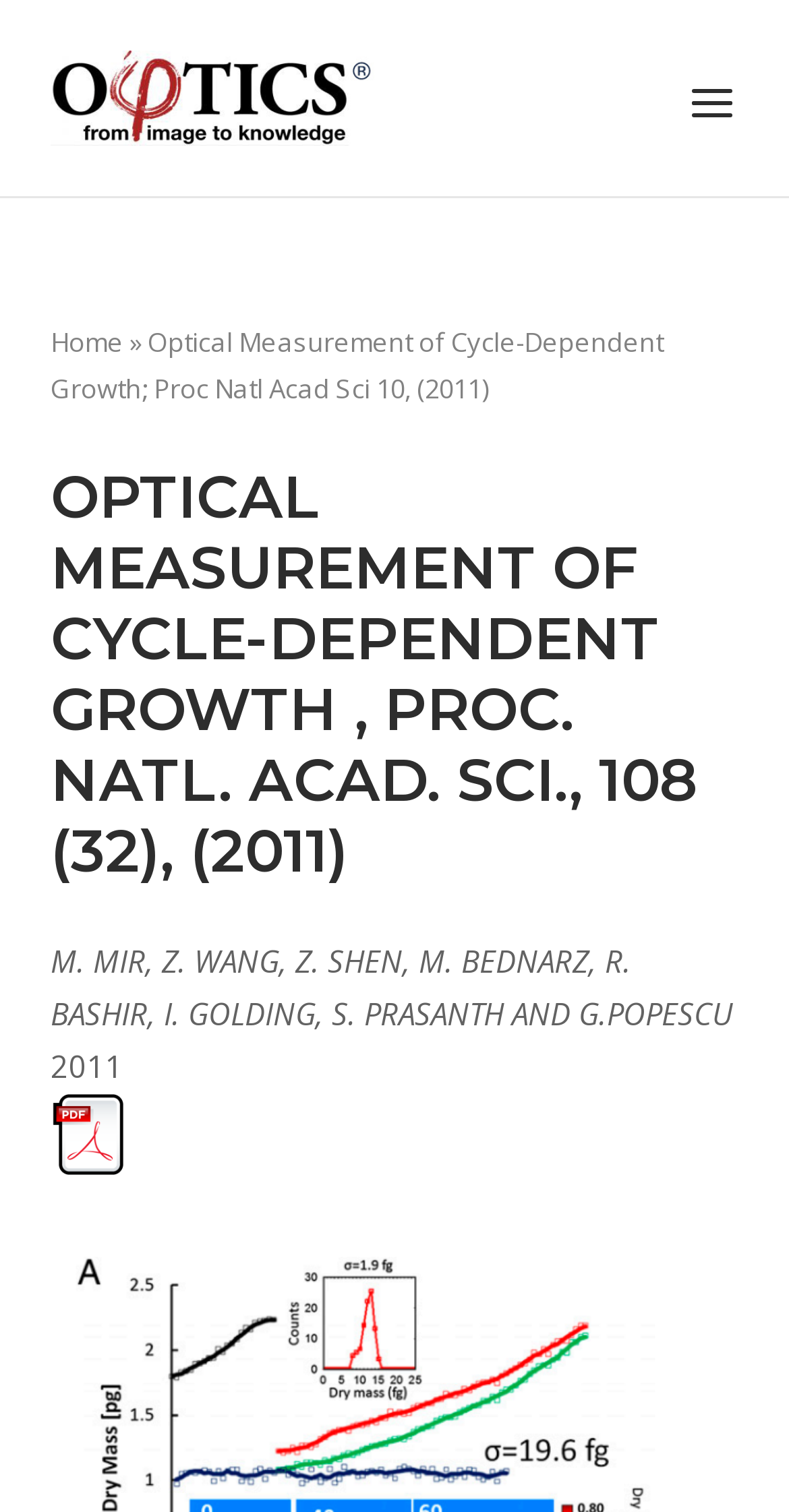Create a detailed summary of all the visual and textual information on the webpage.

The webpage appears to be a scientific article or research paper webpage. At the top left, there is a "Home" link, and at the top right, there is a "Menu" link. Below the "Home" link, there is another "Home" link, followed by a right-facing arrow symbol and the title "Optical Measurement of Cycle-Dependent Growth; Proc Natl Acad Sci 10, (2011)".

The main content of the webpage is a research paper titled "OPTICAL MEASUREMENT OF CYCLE-DEPENDENT GROWTH, PROC. NATL. ACAD. SCI., 108 (32), (2011)", which is a heading that spans almost the entire width of the page. Below the title, there is a list of authors, including M. MIR, Z. WANG, Z. SHEN, M. BEDNARZ, R. BASHIR, I. GOLDING, S. PRASANTH, and G. POPESCU.

Further down the page, there is a small image, which is likely a figure or graph related to the research paper. The image is positioned to the left of the page, and there is a link to the left of the image, although the link text is not specified.